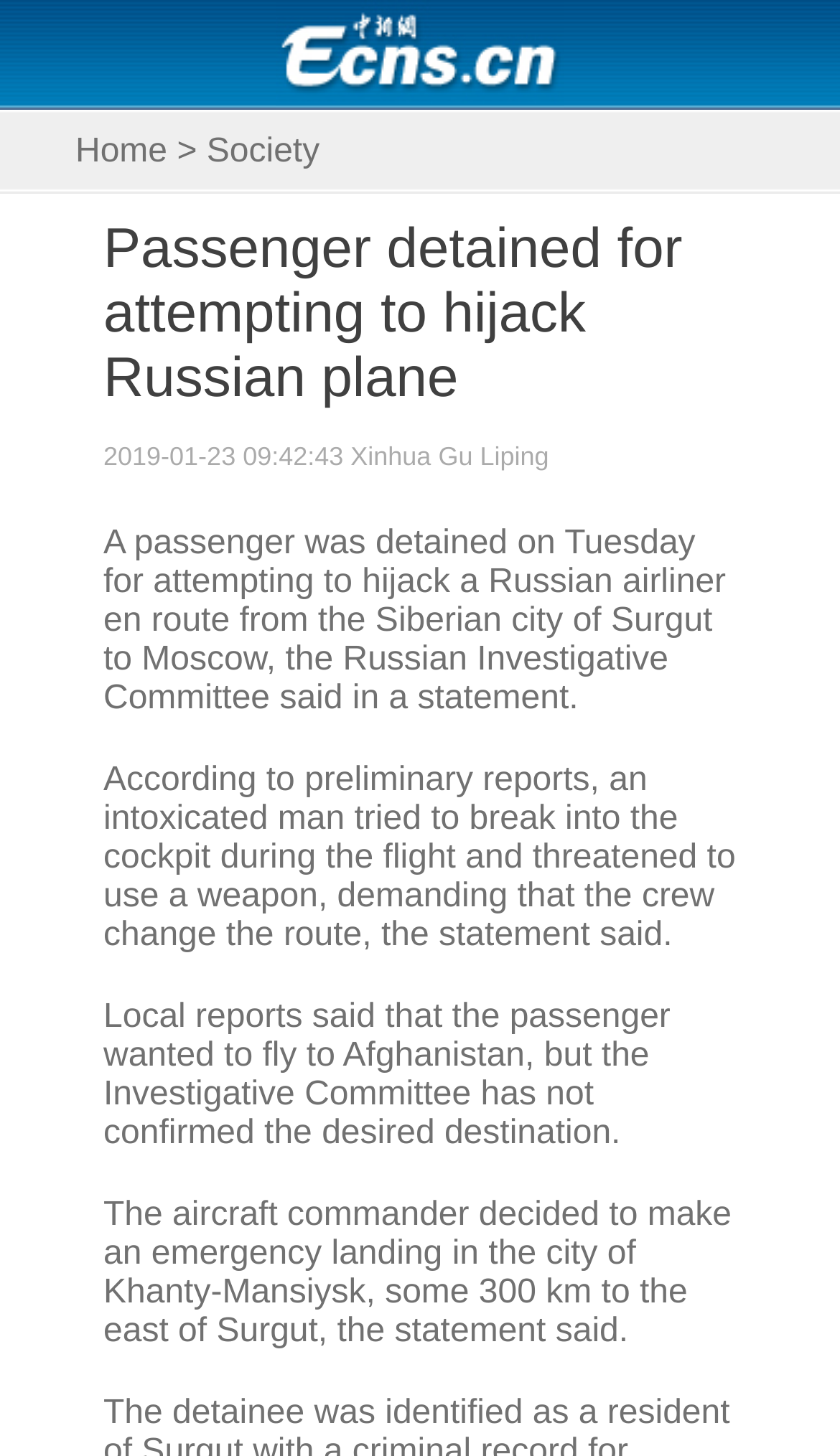What was the passenger trying to do during the flight?
Please provide a comprehensive answer based on the visual information in the image.

According to the preliminary reports, an intoxicated man tried to break into the cockpit during the flight and threatened to use a weapon, demanding that the crew change the route, as stated in the statement.